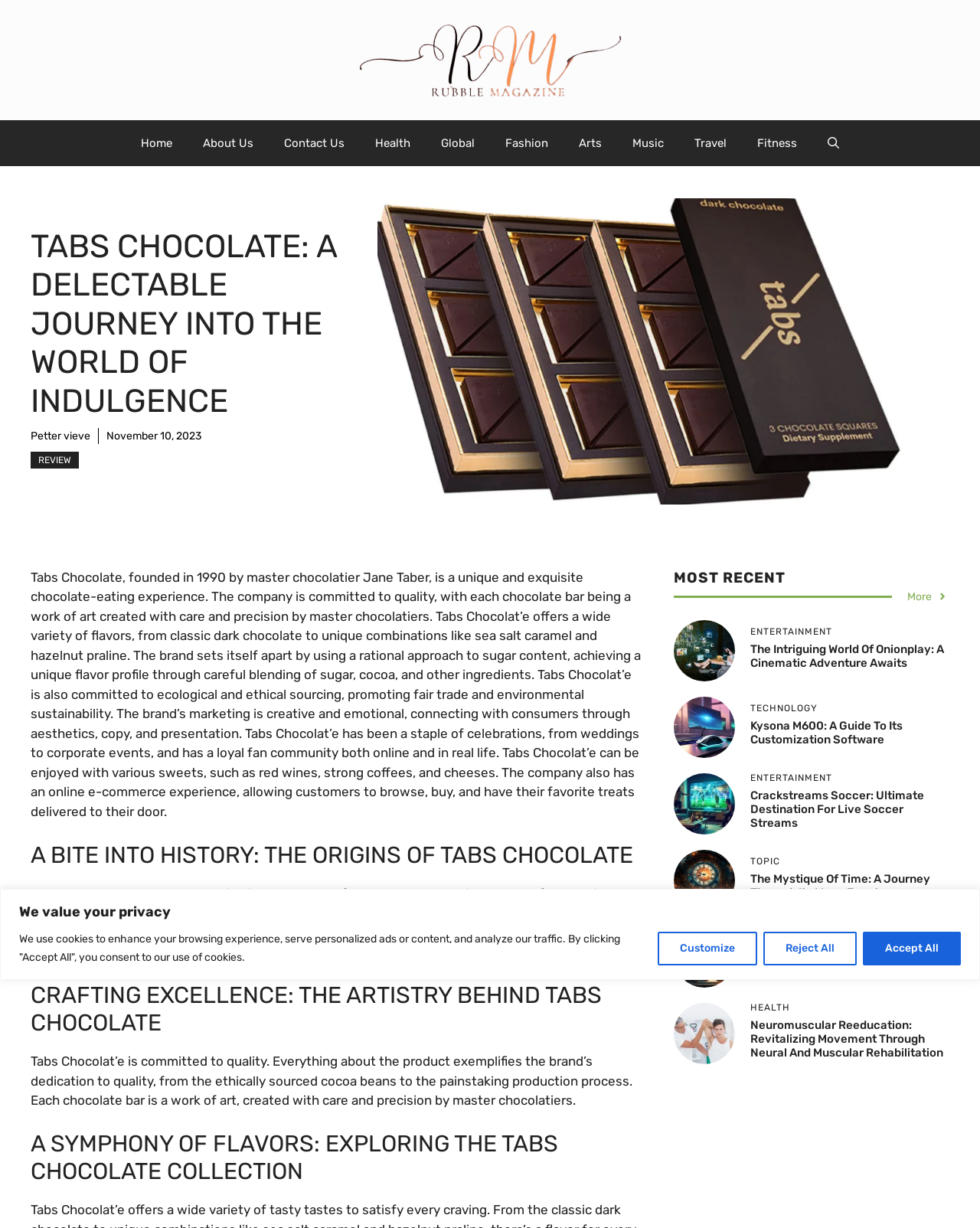What is the topic of the article 'The Mystique Of Time: A Journey Through Its Many Facets'?
Please give a detailed and elaborate answer to the question based on the image.

The topic of the article can be inferred from the heading 'The Mystique Of Time: A Journey Through Its Many Facets', which suggests that the article is about the concept of time.